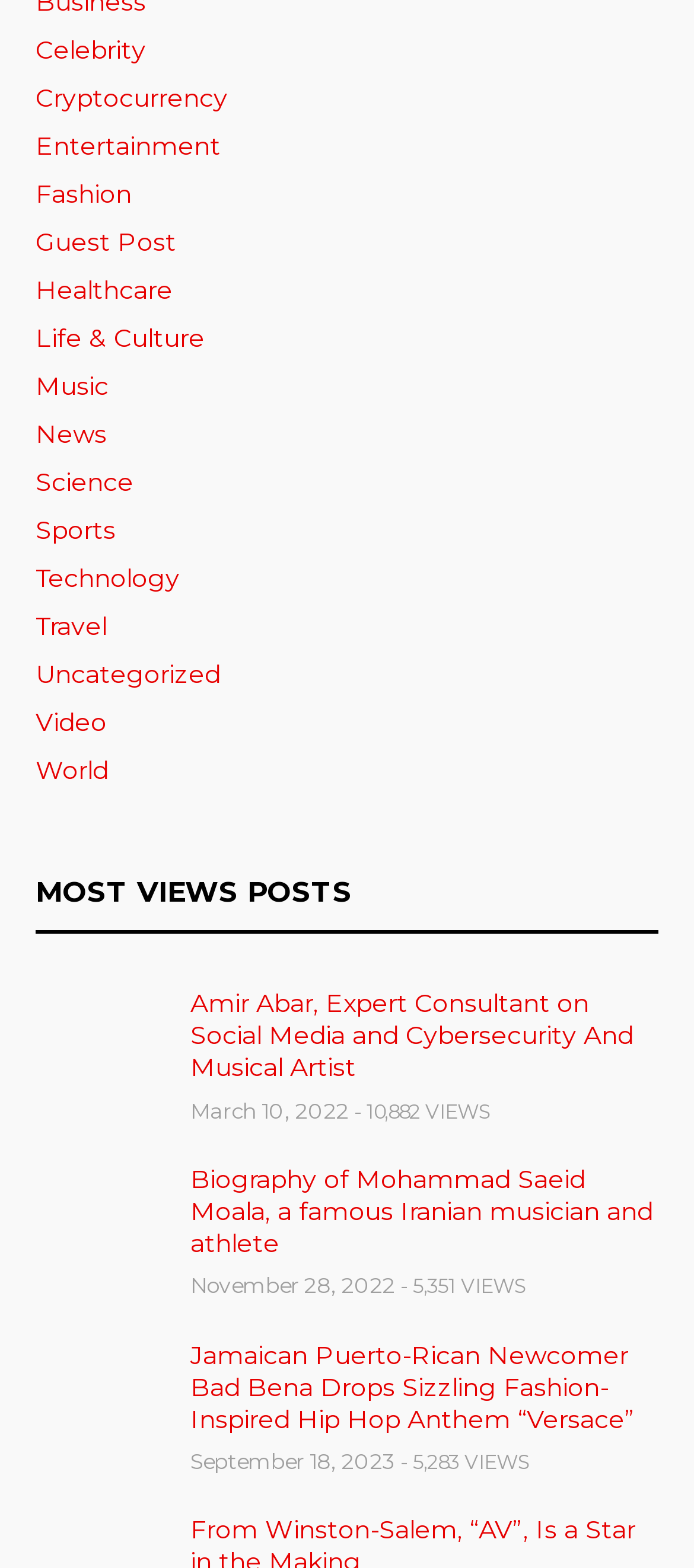Determine the bounding box coordinates of the clickable region to carry out the instruction: "View Amir Abar's post".

[0.051, 0.63, 0.244, 0.695]